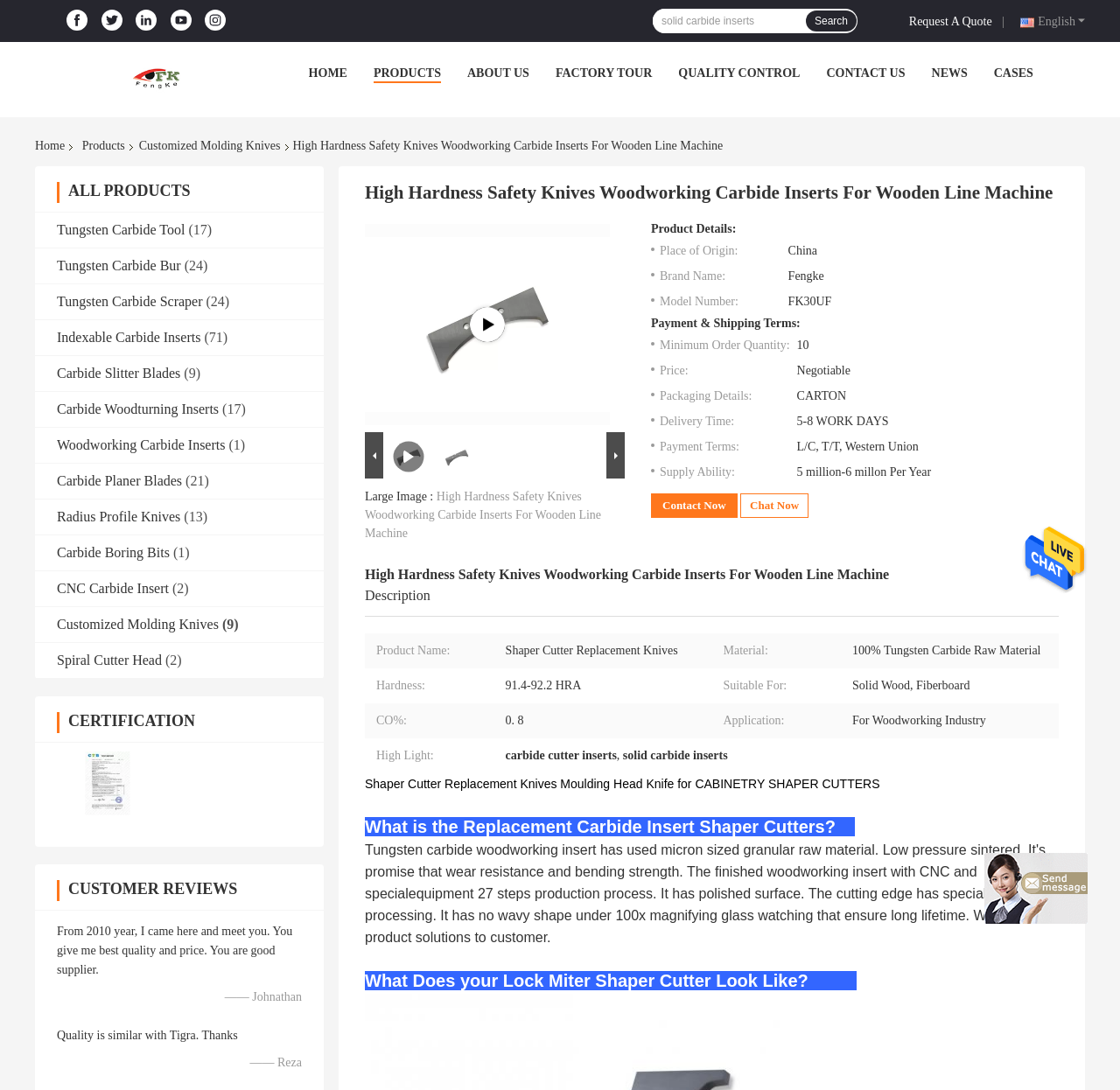Locate the bounding box coordinates of the region to be clicked to comply with the following instruction: "Send a message". The coordinates must be four float numbers between 0 and 1, in the form [left, top, right, bottom].

[0.879, 0.783, 0.971, 0.848]